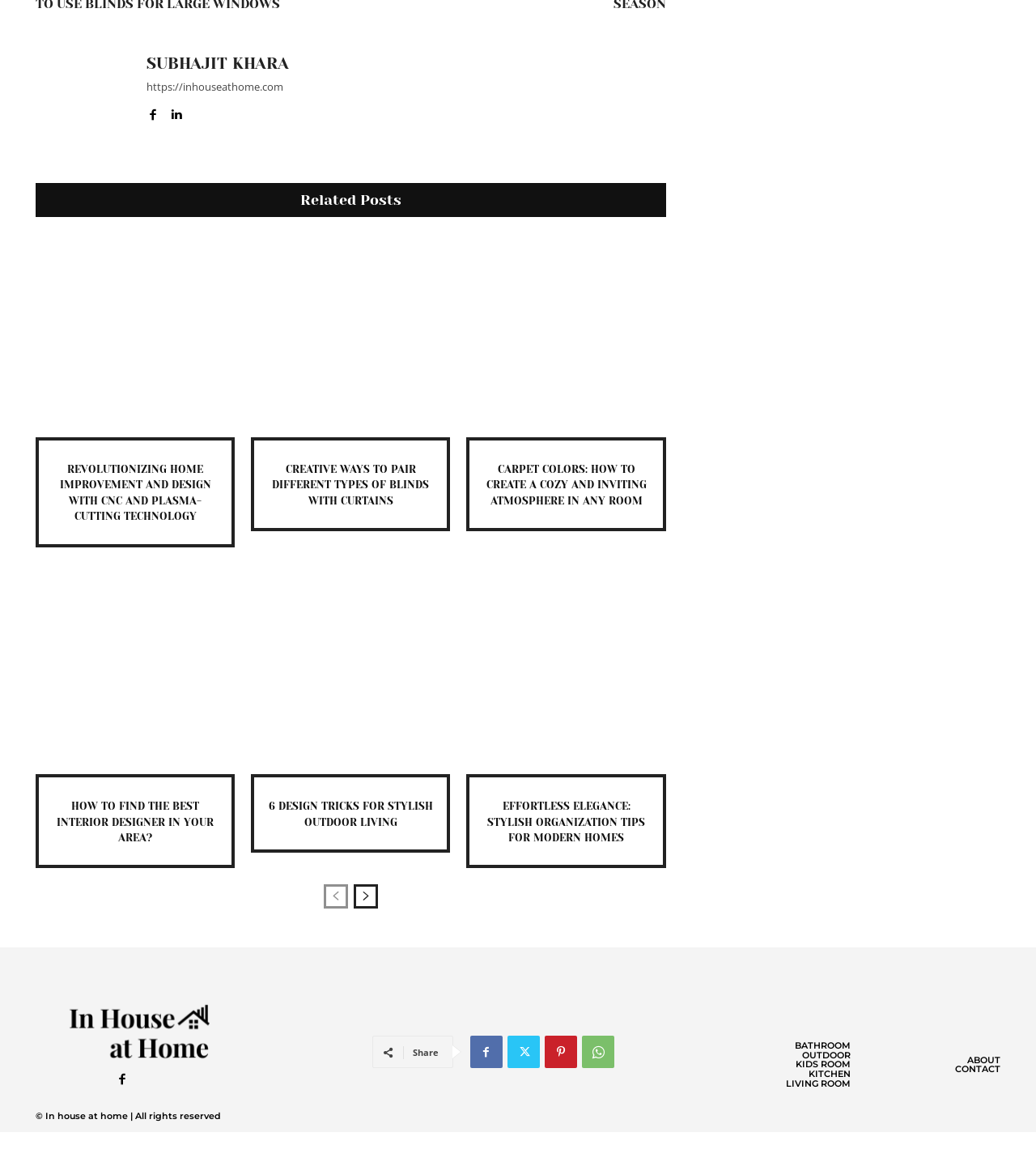Provide the bounding box coordinates for the UI element that is described by this text: "Subhajit Khara". The coordinates should be in the form of four float numbers between 0 and 1: [left, top, right, bottom].

[0.141, 0.048, 0.279, 0.062]